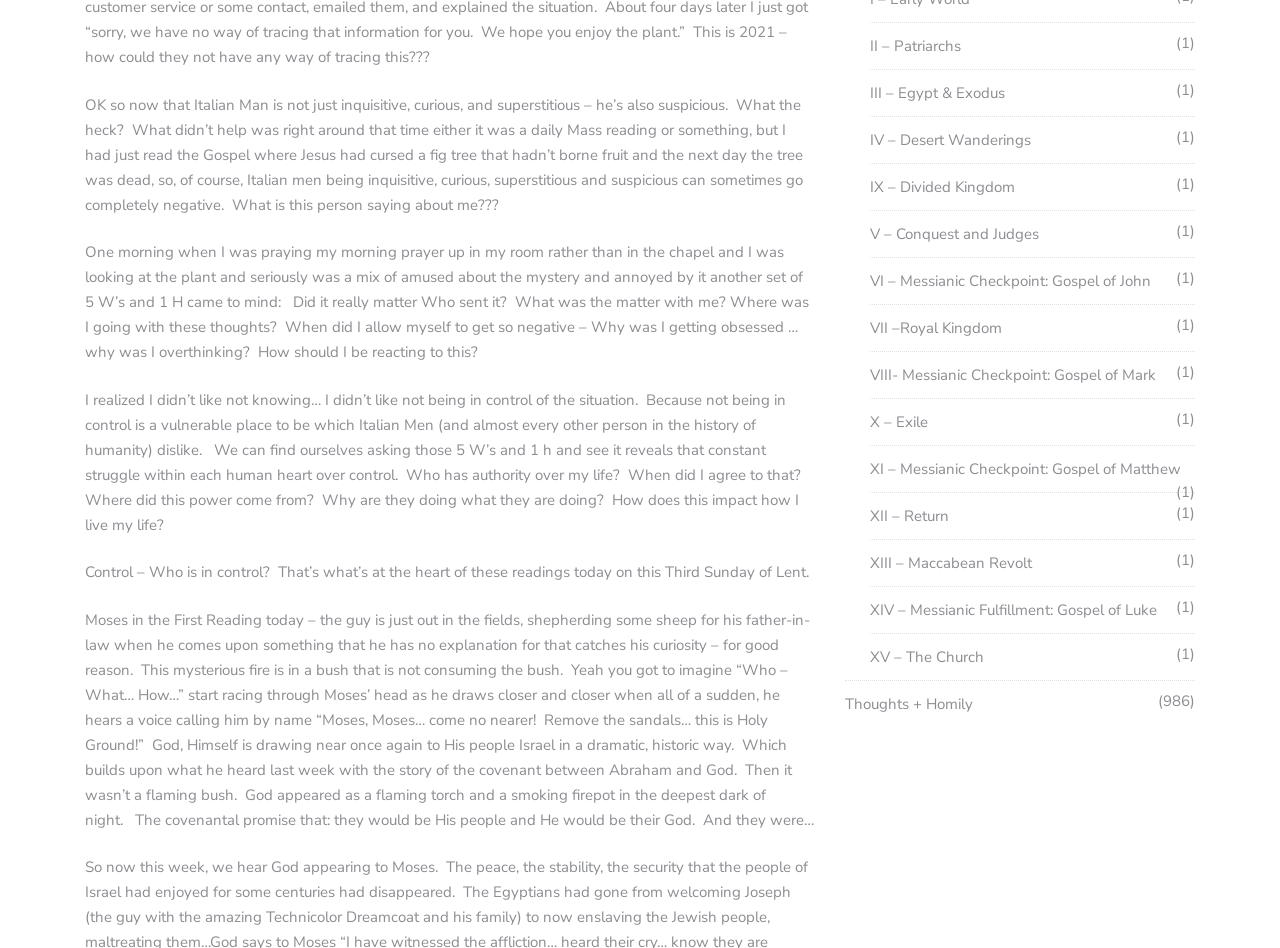What is the author's attitude towards not knowing?
Look at the image and provide a short answer using one word or a phrase.

Uncomfortable